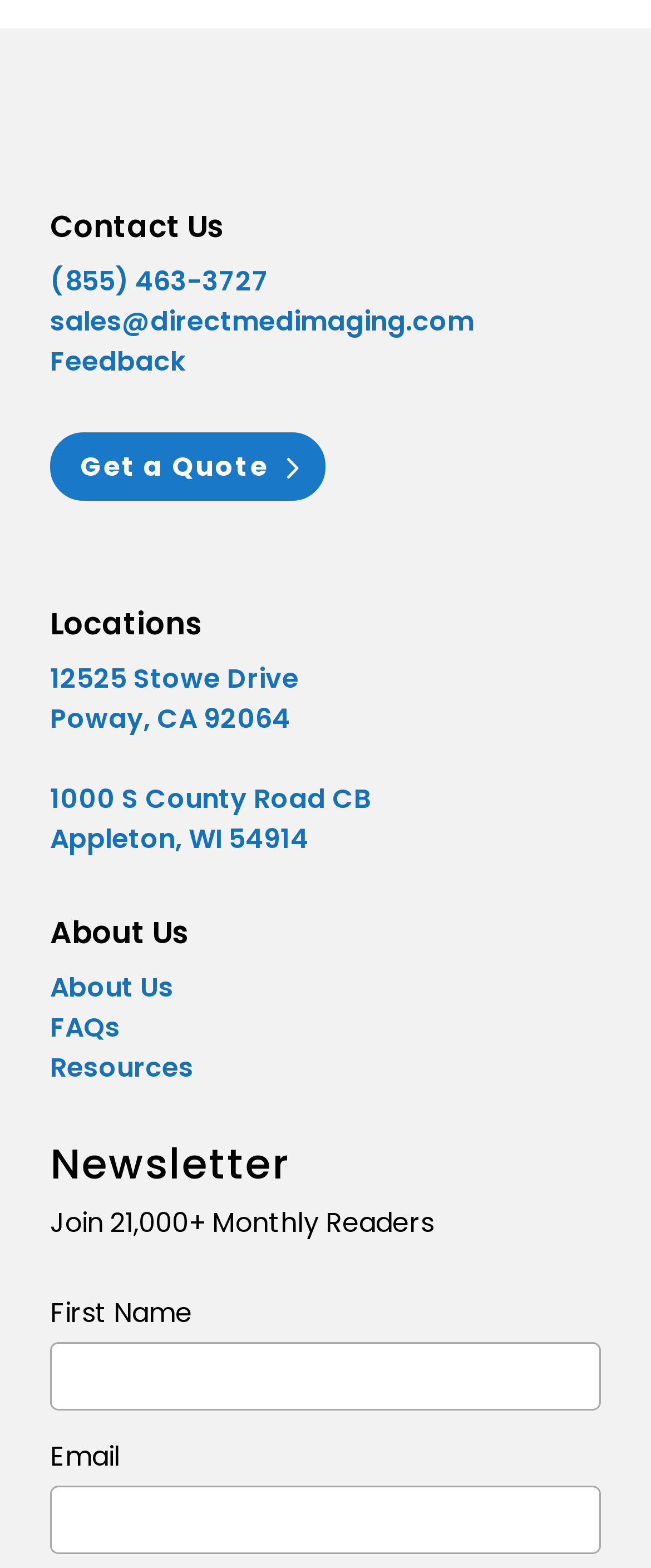Extract the bounding box coordinates for the UI element described as: "Get a Quote".

[0.077, 0.276, 0.5, 0.319]